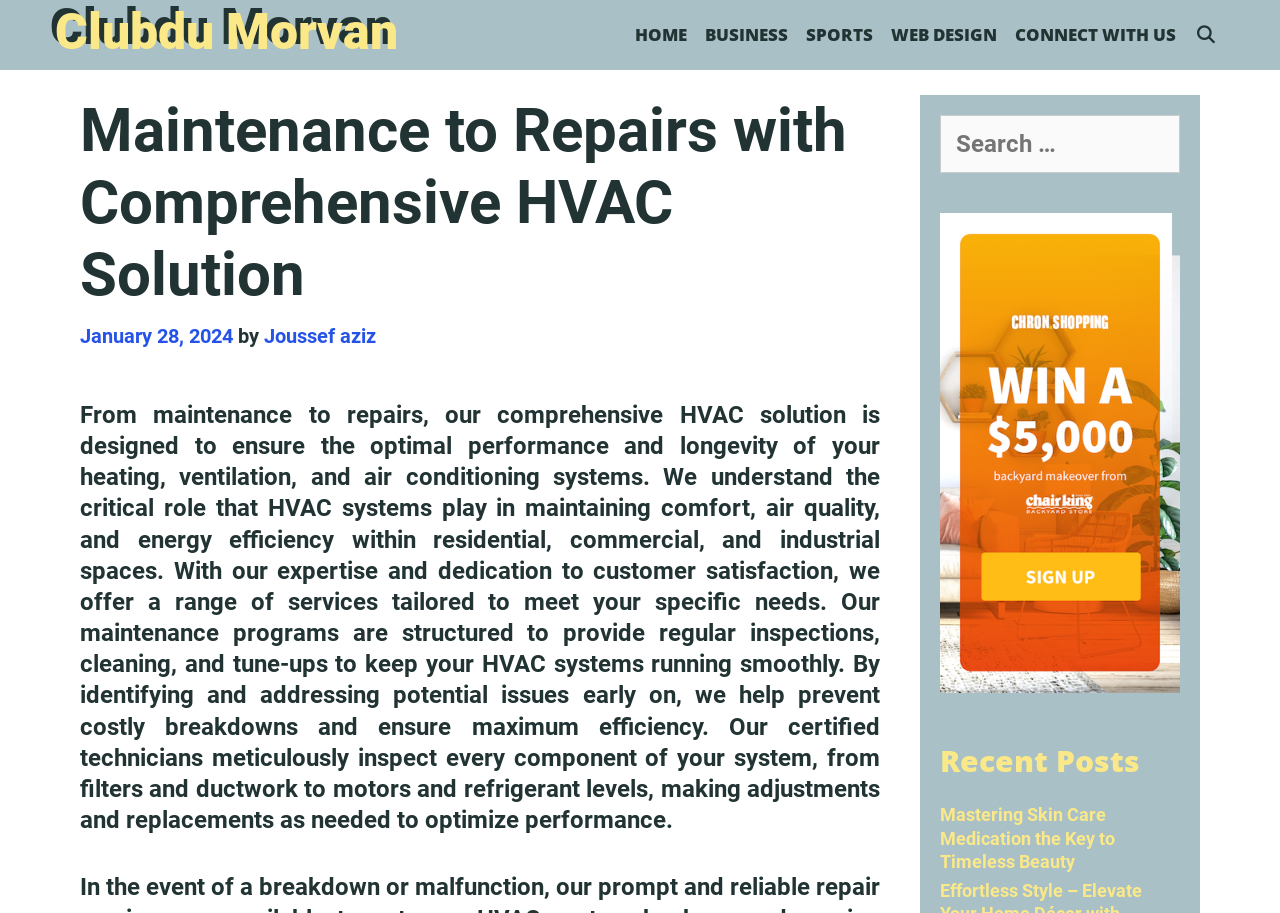What is the name of the company?
Give a detailed explanation using the information visible in the image.

The company name can be found in the top-left corner of the webpage, where it is written as a link 'Clubdu Morvan'.